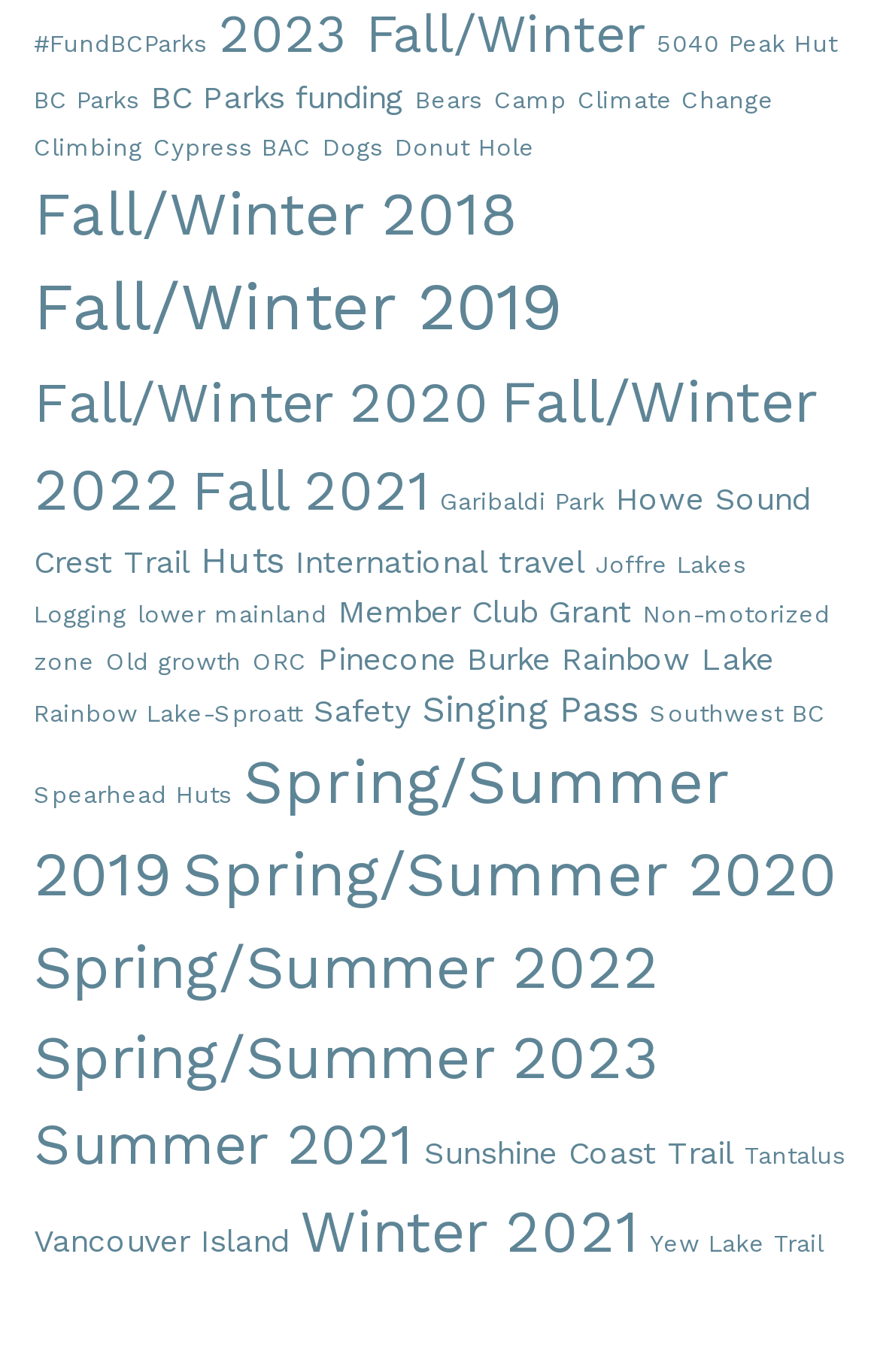How many links have 'Fall/Winter' in their text?
Based on the image, give a one-word or short phrase answer.

6